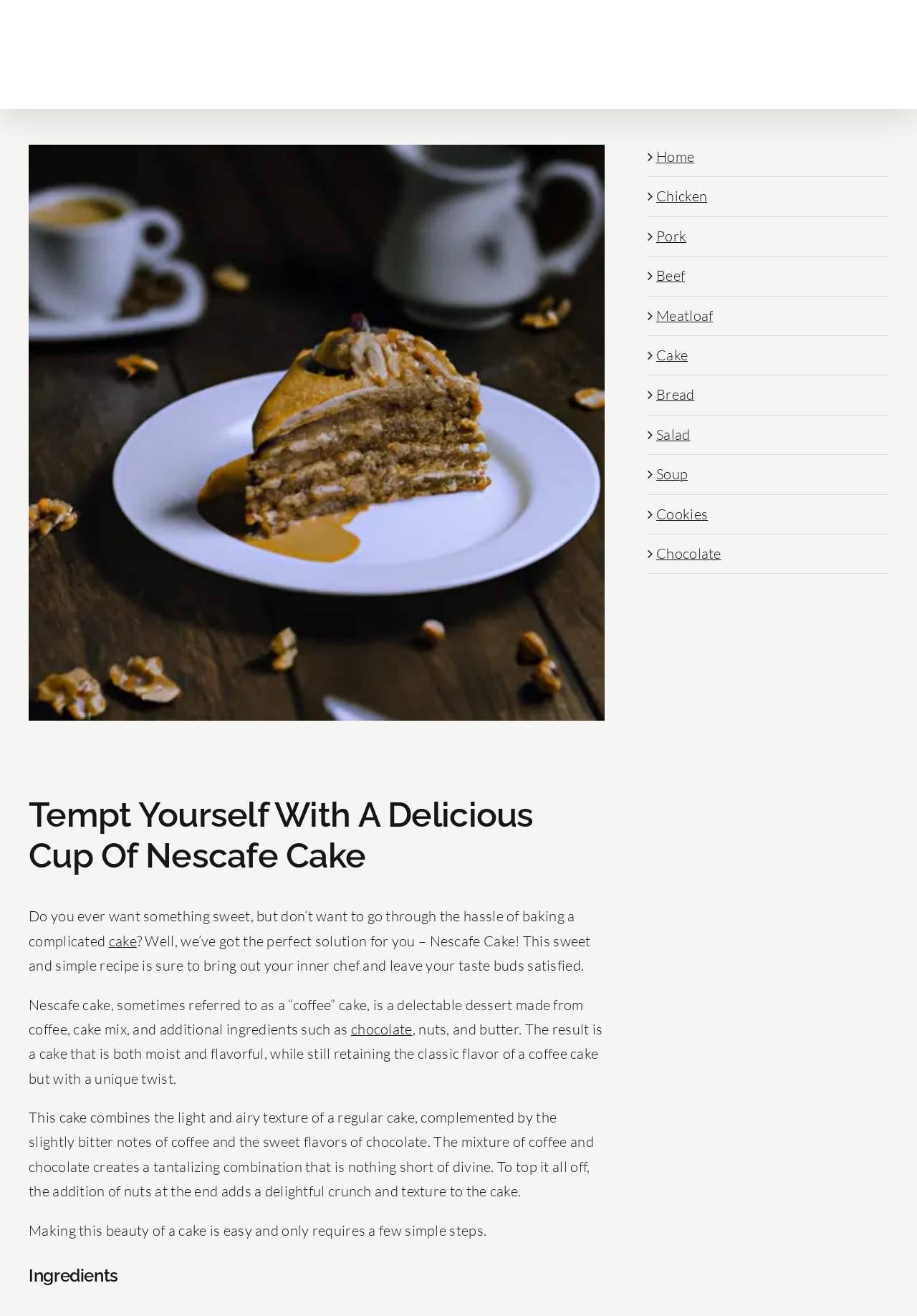Answer the following in one word or a short phrase: 
What is the main topic of this webpage?

Nescafe Cake